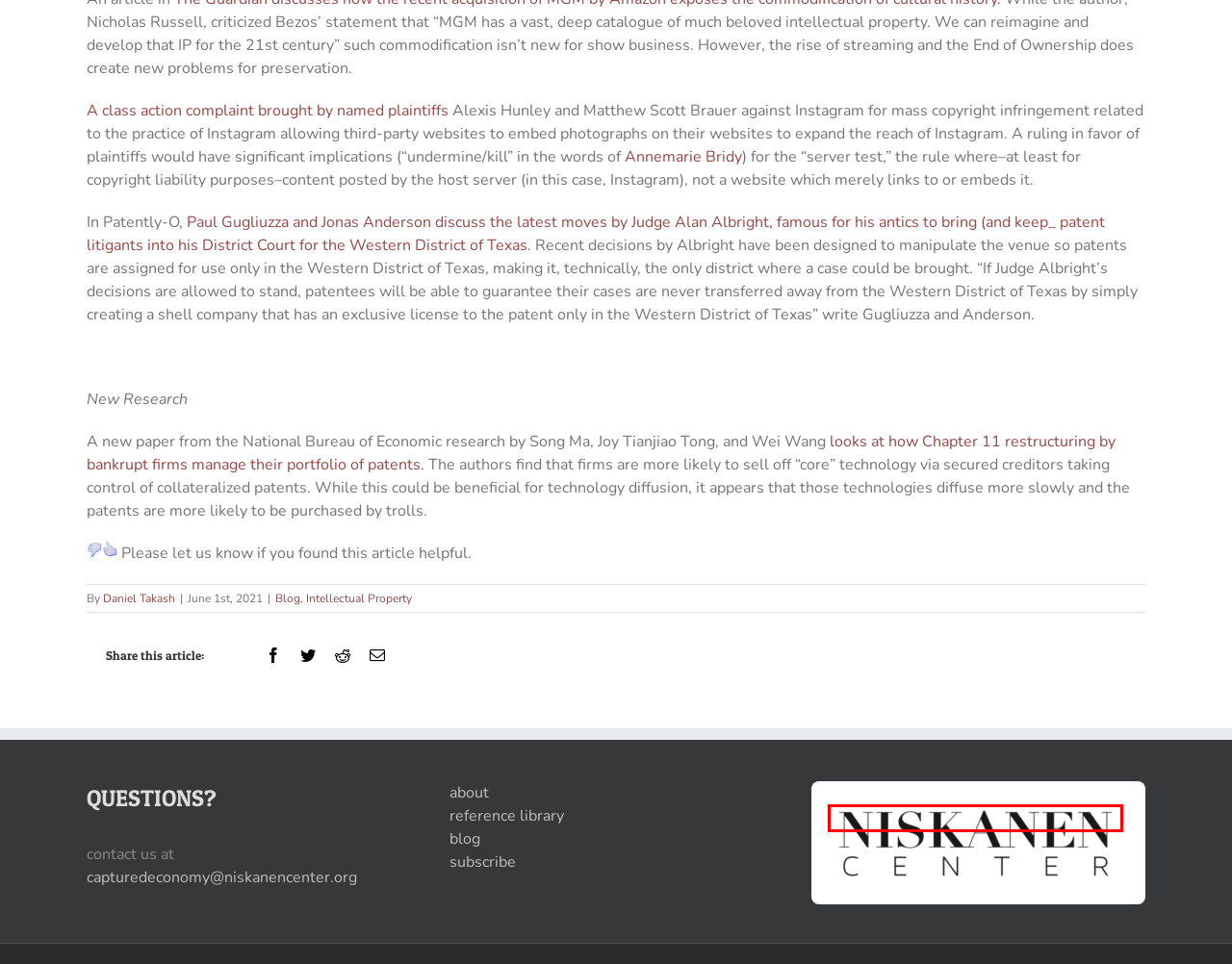You have a screenshot of a webpage with a red bounding box around an element. Select the webpage description that best matches the new webpage after clicking the element within the red bounding box. Here are the descriptions:
A. CC BY 4.0 Deed | Attribution 4.0 International
 | Creative Commons
B. No Escape from the Western District of Texas | Patently-O
C. How Resilient Is Mortgage Credit Supply? Evidence from the COVID-19 Pandemic – The Captured Economy
D. Niskanen Center - Niskanen Center
E. Bankrupt Innovative Firms – The Captured Economy
F. Daniel Takash – The Captured Economy
G. about – The Captured Economy
H. The Captured Economy – by Brink Lindsey and Steven M. Teles

D